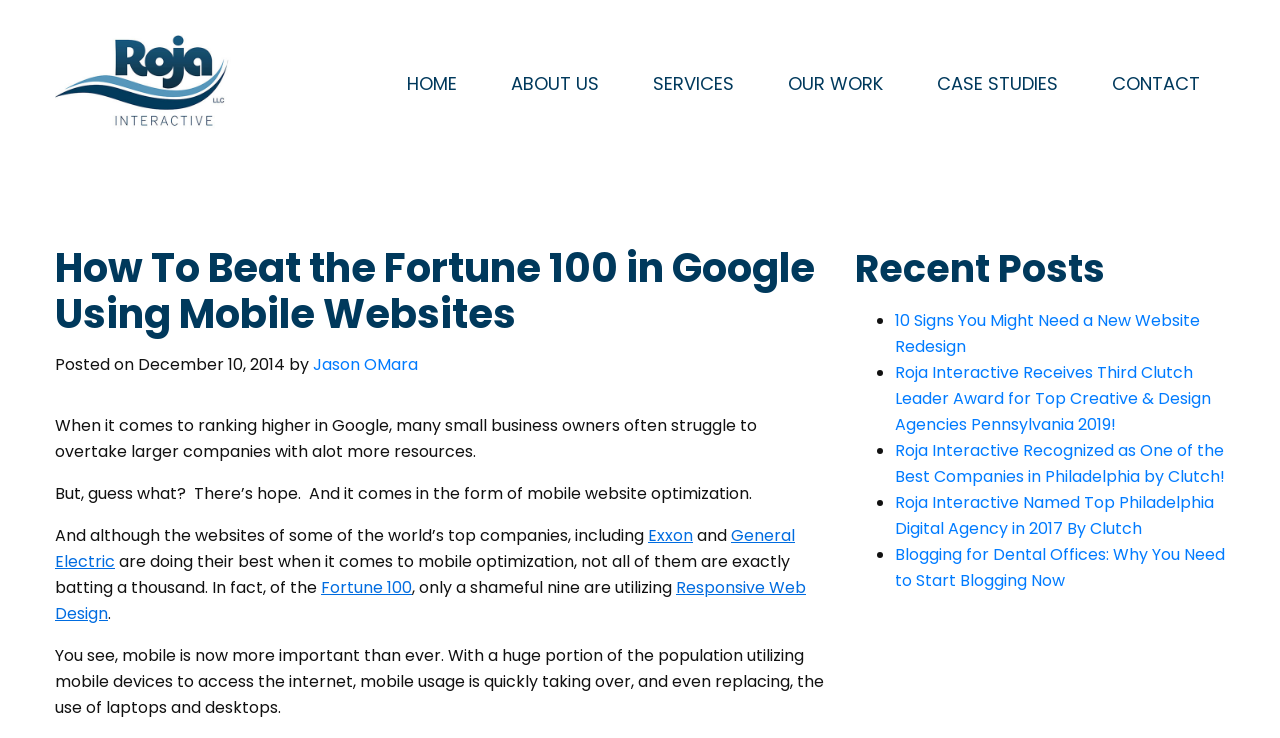How many Fortune 100 companies use Responsive Web Design?
From the image, respond using a single word or phrase.

Nine